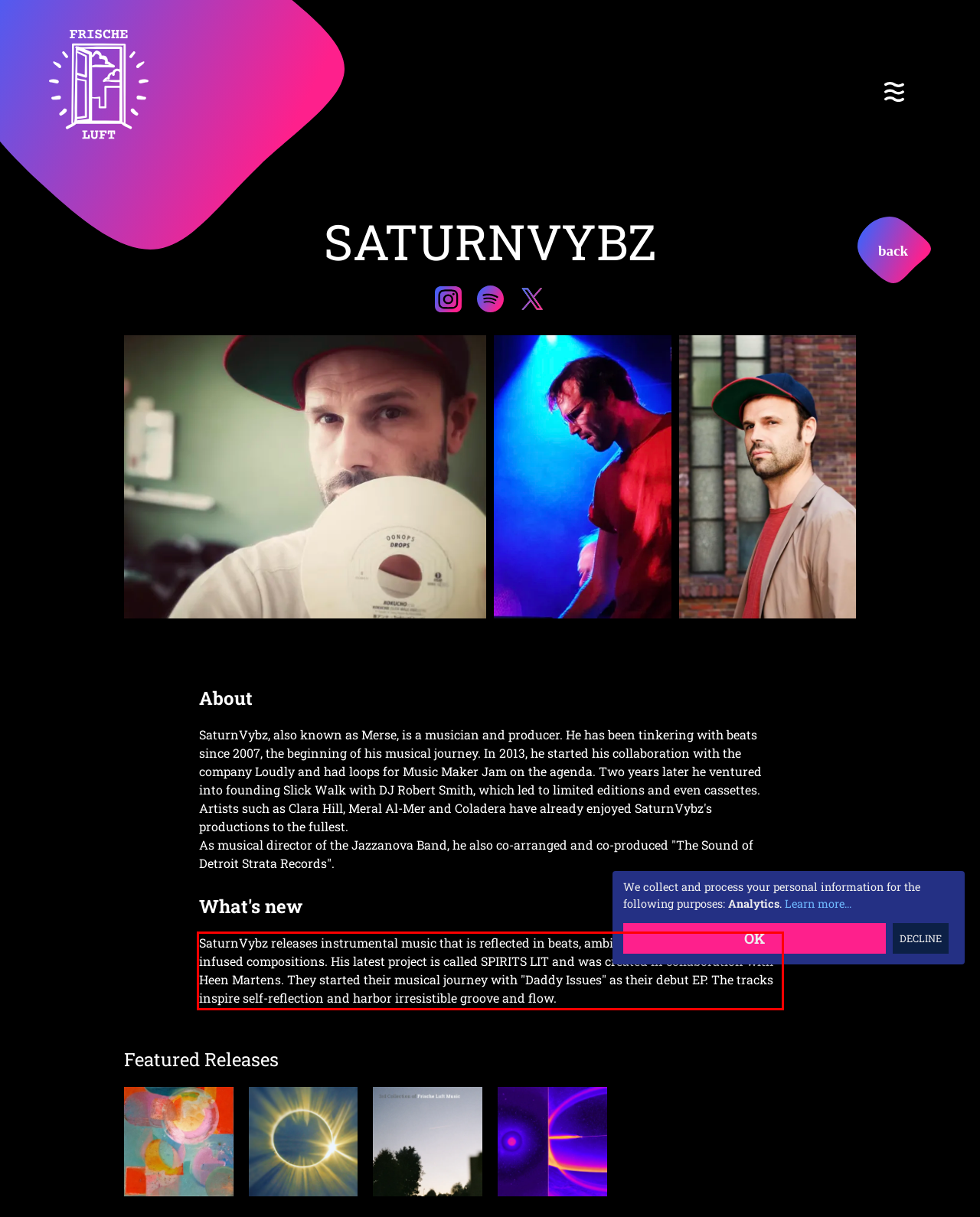Using the provided screenshot of a webpage, recognize and generate the text found within the red rectangle bounding box.

SaturnVybz releases instrumental music that is reflected in beats, ambient minimalism and electro-infused compositions. His latest project is called SPIRITS LIT and was created in collaboration with Heen Martens. They started their musical journey with "Daddy Issues" as their debut EP. The tracks inspire self-reflection and harbor irresistible groove and flow.